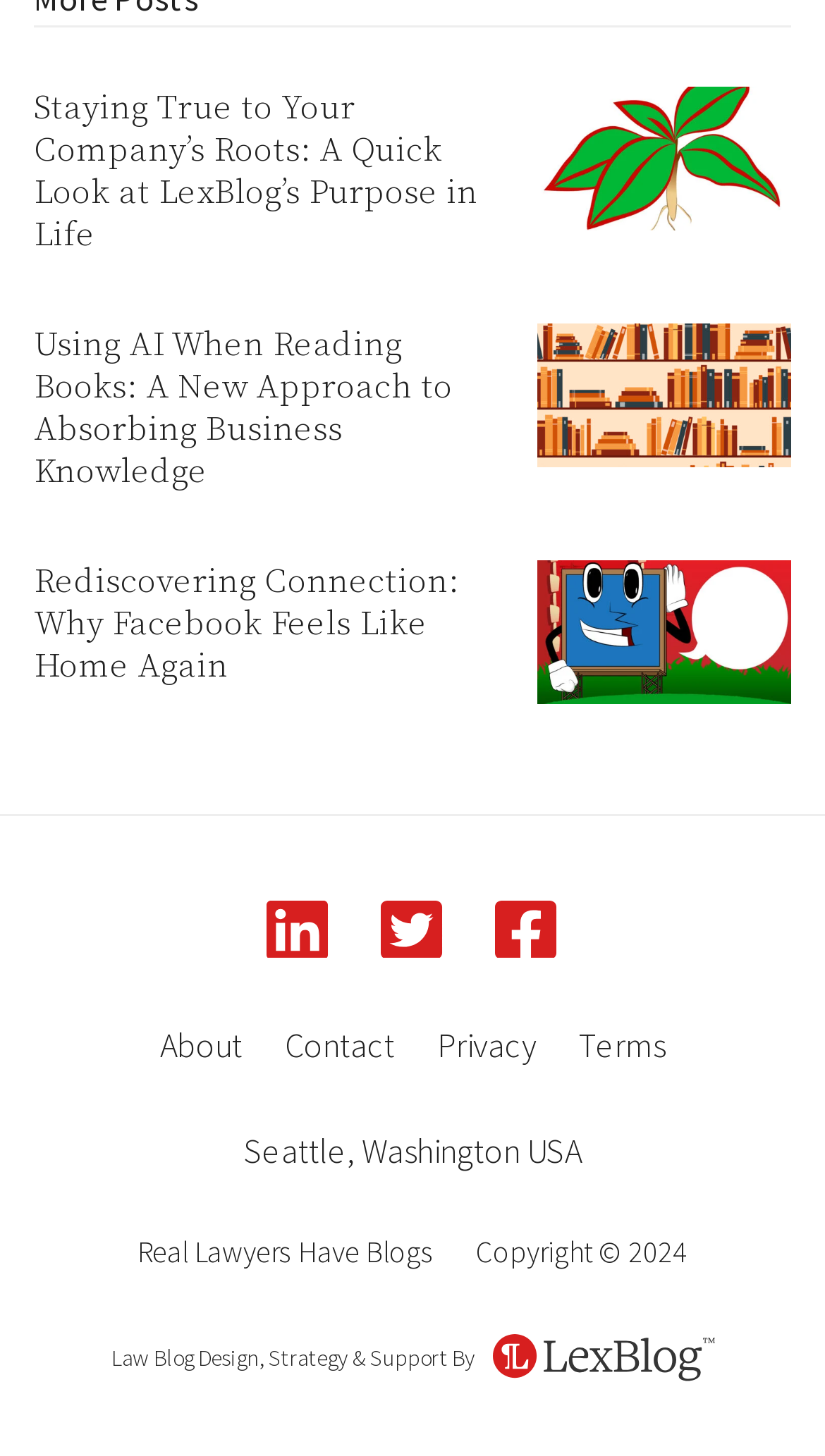Given the webpage screenshot and the description, determine the bounding box coordinates (top-left x, top-left y, bottom-right x, bottom-right y) that define the location of the UI element matching this description: Real Lawyers Have Blogs

[0.167, 0.847, 0.526, 0.873]